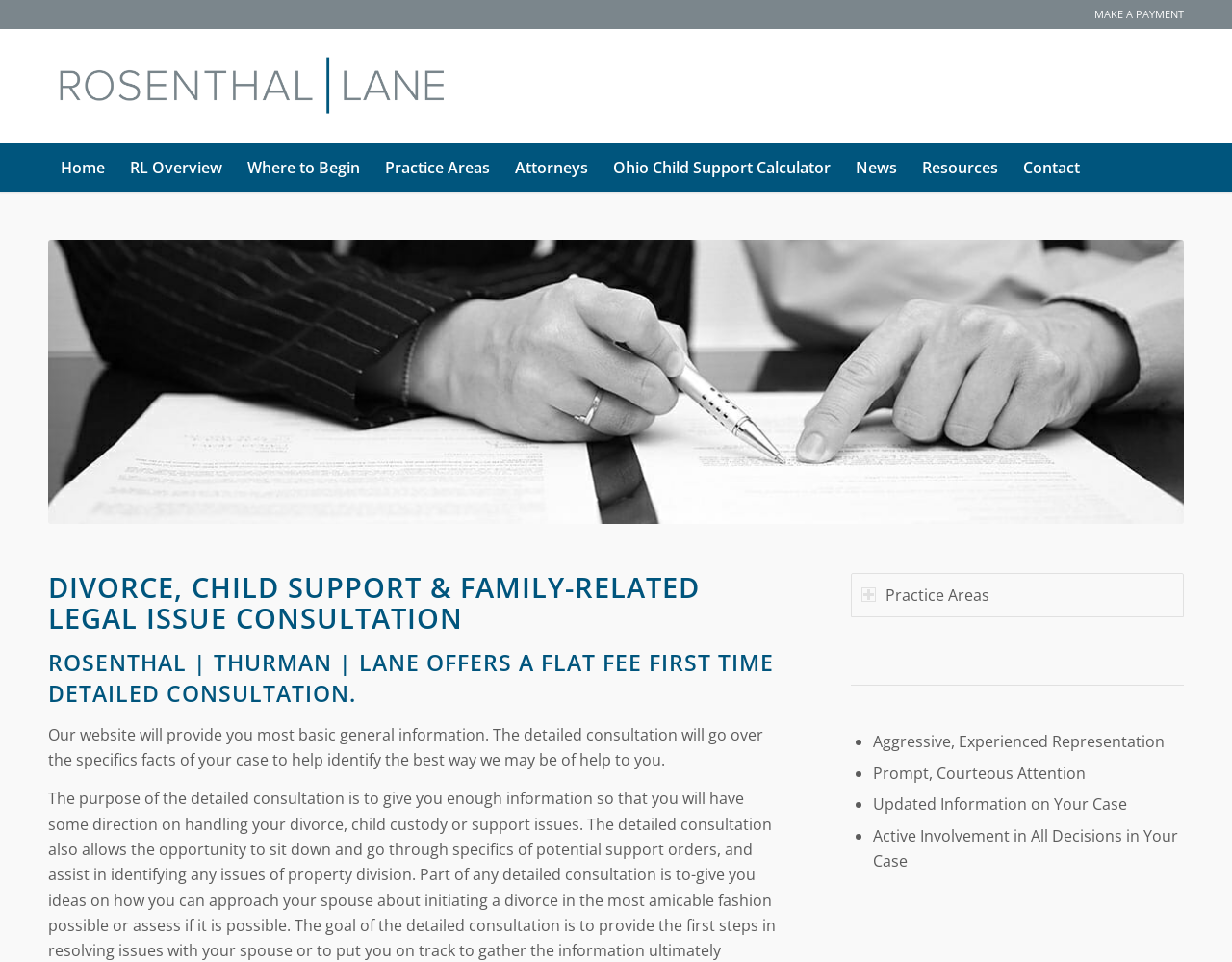Summarize the webpage with a detailed and informative caption.

This webpage appears to be a law firm's consultation page, specifically focused on divorce, child support, and family-related legal issues. At the top right corner, there is a menu with a "MAKE A PAYMENT" option. On the top left, there is a logo image with the text "Rosenthal | Lane" and a link to the law firm's website.

Below the logo, there is a vertical menu with various options, including "Home", "RL Overview", "Where to Begin", "Practice Areas", "Attorneys", "Ohio Child Support Calculator", "News", "Resources", and "Contact". Each of these options has a corresponding link.

The main content of the page is divided into sections. The first section has a heading that reads "DIVORCE, CHILD SUPPORT & FAMILY-RELATED LEGAL ISSUE CONSULTATION" and a subheading that explains the law firm's flat fee first-time detailed consultation. Below this, there is a paragraph of text that explains the purpose of the consultation and how it can help identify the best way the law firm can assist with a case.

To the right of this section, there is a tab list with a single tab labeled "Practice Areas". Below the tab list, there is a list of bullet points with four items: "Aggressive, Experienced Representation", "Prompt, Courteous Attention", "Updated Information on Your Case", and "Active Involvement in All Decisions in Your Case". Each bullet point has a brief description.

At the bottom of the page, there is a call-to-action to schedule a consultation, with a phone number provided.